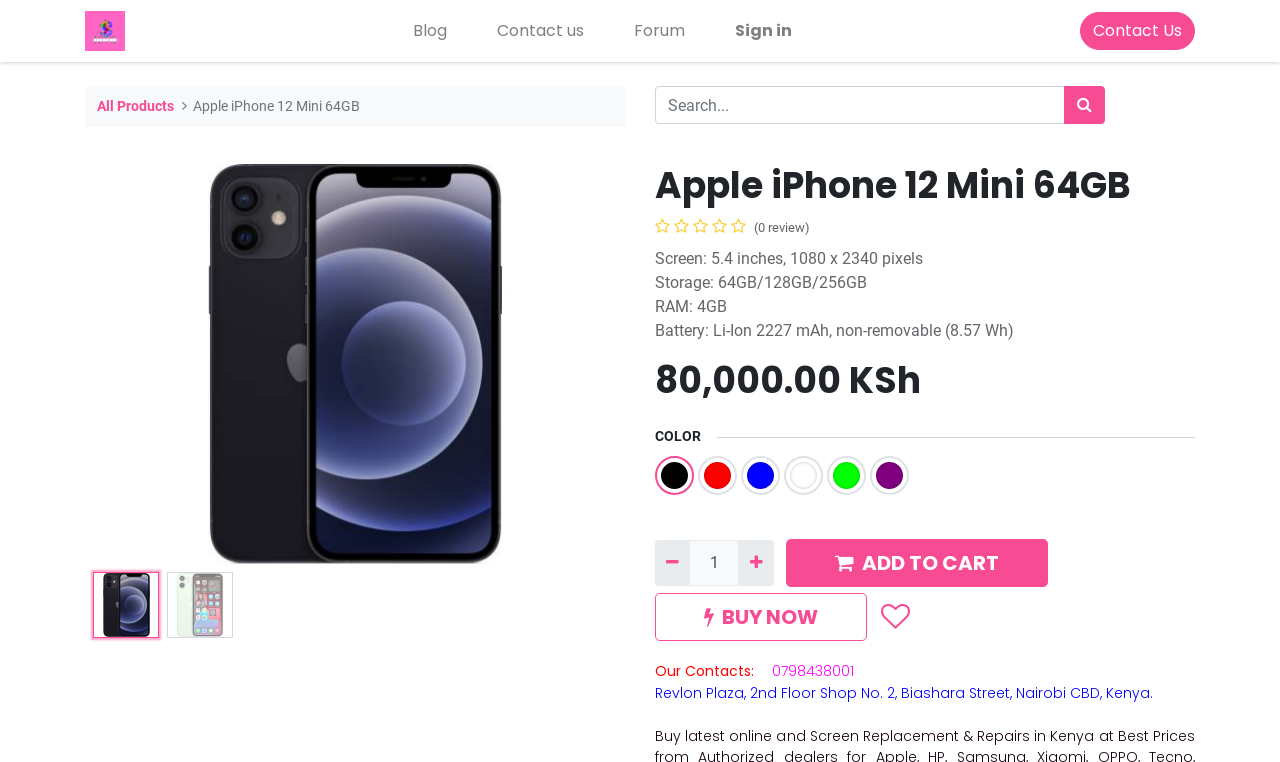Explain the webpage's design and content in an elaborate manner.

This webpage is about the Apple iPhone 12 Mini 64GB, showcasing its features, specifications, and price in Kenya. At the top left corner, there is a logo of Silkroom Kenya, which is also a link. Next to it, there are three menu items: Blog, Contact us, and Forum. On the top right corner, there are two links: Sign in and Contact Us.

Below the top navigation bar, there is a search bar with a search button. On the left side, there is a link to "All Products". The main content area is divided into two sections. On the left, there is a large image of the Apple iPhone 12 Mini 64GB, with two navigation buttons, Previous and Next, below it.

On the right side, there is a section with the product title, "Apple iPhone 12 Mini 64GB", and a link to "(0 review)". Below it, there are several specifications listed, including Screen, Storage, RAM, and Battery. The price of the product, "80,000.00 KSh", is displayed prominently. There are also several radio buttons for selecting different colors.

Below the specifications, there are several buttons and links, including "Remove one", "Add one", "ADD TO CART", "BUY NOW", and "Add to wishlist". The "ADD TO CART" and "BUY NOW" buttons are prominent and take up more space than the other buttons.